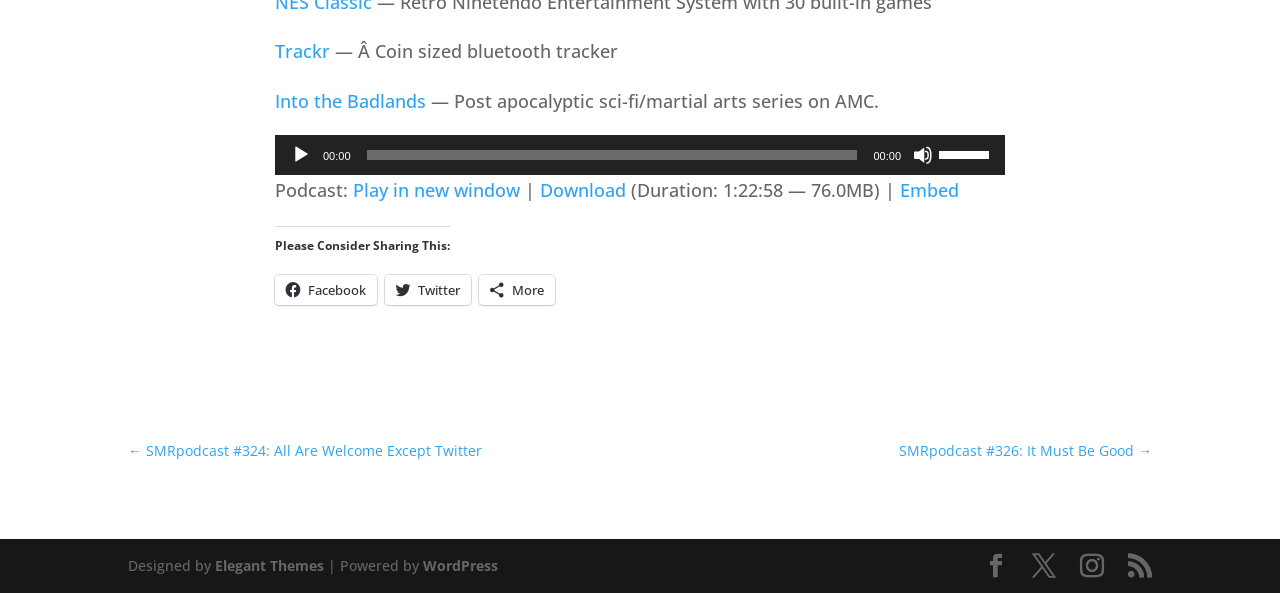Please determine the bounding box of the UI element that matches this description: Study Tips and Tricks. The coordinates should be given as (top-left x, top-left y, bottom-right x, bottom-right y), with all values between 0 and 1.

None